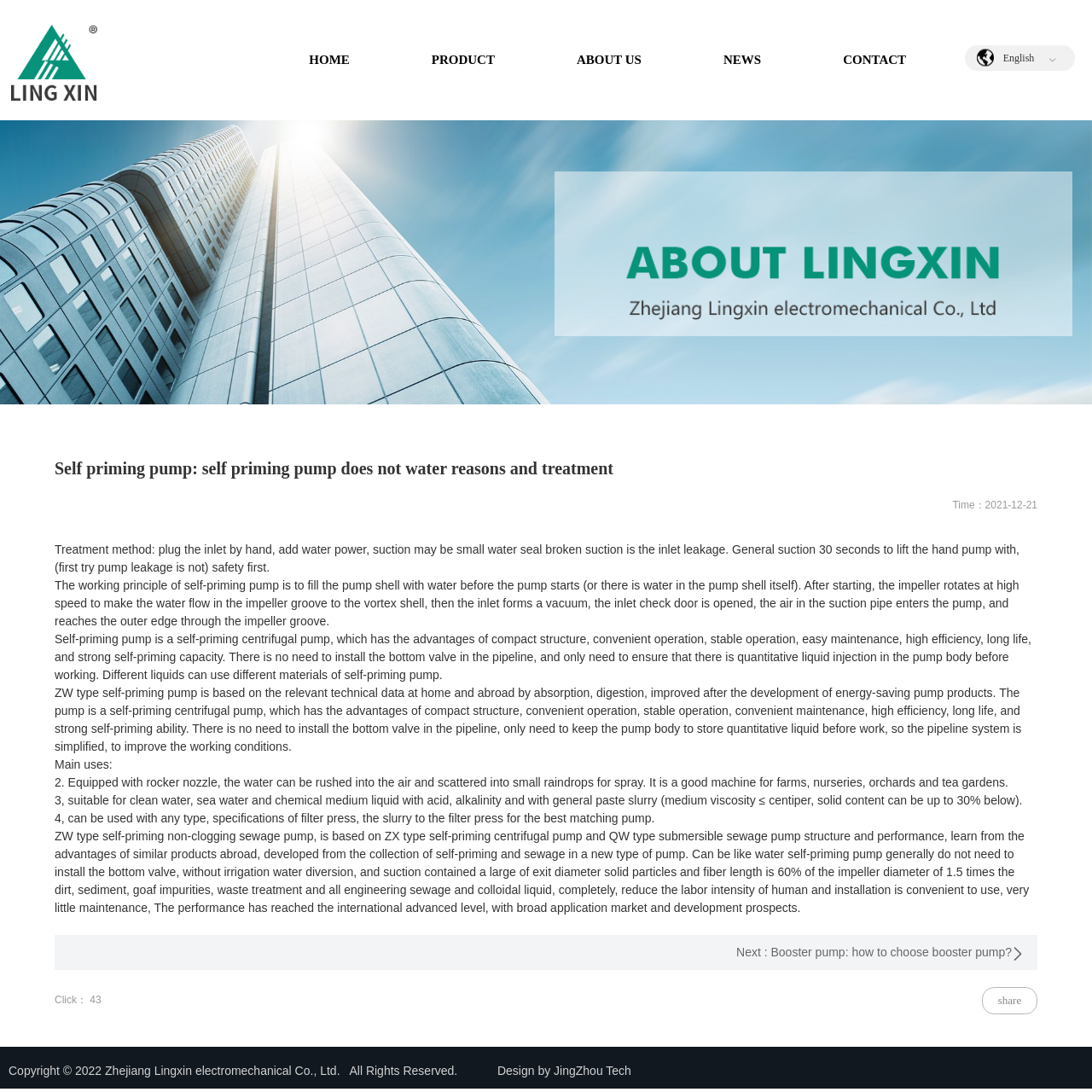Give a detailed explanation of the elements present on the webpage.

This webpage is about self-priming pumps, specifically discussing their treatment methods, working principles, and advantages. At the top, there is a navigation menu with links to "HOME", "PRODUCT", "ABOUT US", "NEWS", and "CONTACT". To the right of the navigation menu, there is a language selection option with the text "English". 

Below the navigation menu, there is a large image that takes up most of the width of the page. Above the image, there is a heading that reads "Self priming pump: self priming pump does not water reasons and treatment". 

To the right of the image, there is a section with the date "2021-12-21" and a series of articles discussing self-priming pumps. The articles are divided into sections with headings and paragraphs of text. The text explains the treatment methods for self-priming pumps, their working principles, and their advantages, including compact structure, convenient operation, and high efficiency. 

The articles also discuss the uses of self-priming pumps, including their application in farms, nurseries, and orchards, as well as their ability to handle clean water, sea water, and chemical medium liquids. 

At the bottom of the page, there is a link to the next article, "Booster pump: how to choose booster pump?", and a section with the number of clicks and a "share" button. Finally, there is a copyright notice at the very bottom of the page.